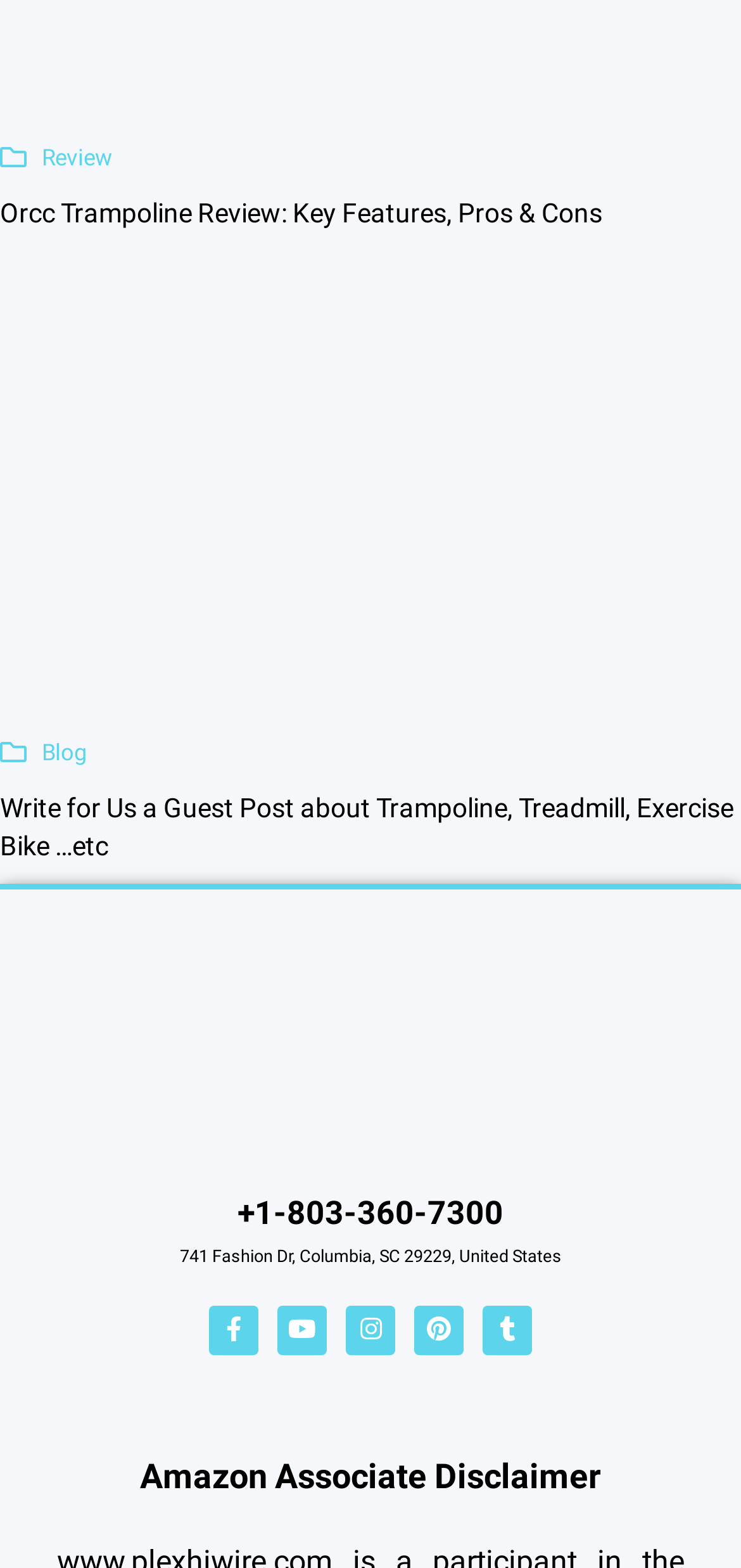Locate the UI element described by alt="CalmMax Trampoline Review" and provide its bounding box coordinates. Use the format (top-left x, top-left y, bottom-right x, bottom-right y) with all values as floating point numbers between 0 and 1.

[0.0, 0.191, 1.0, 0.457]